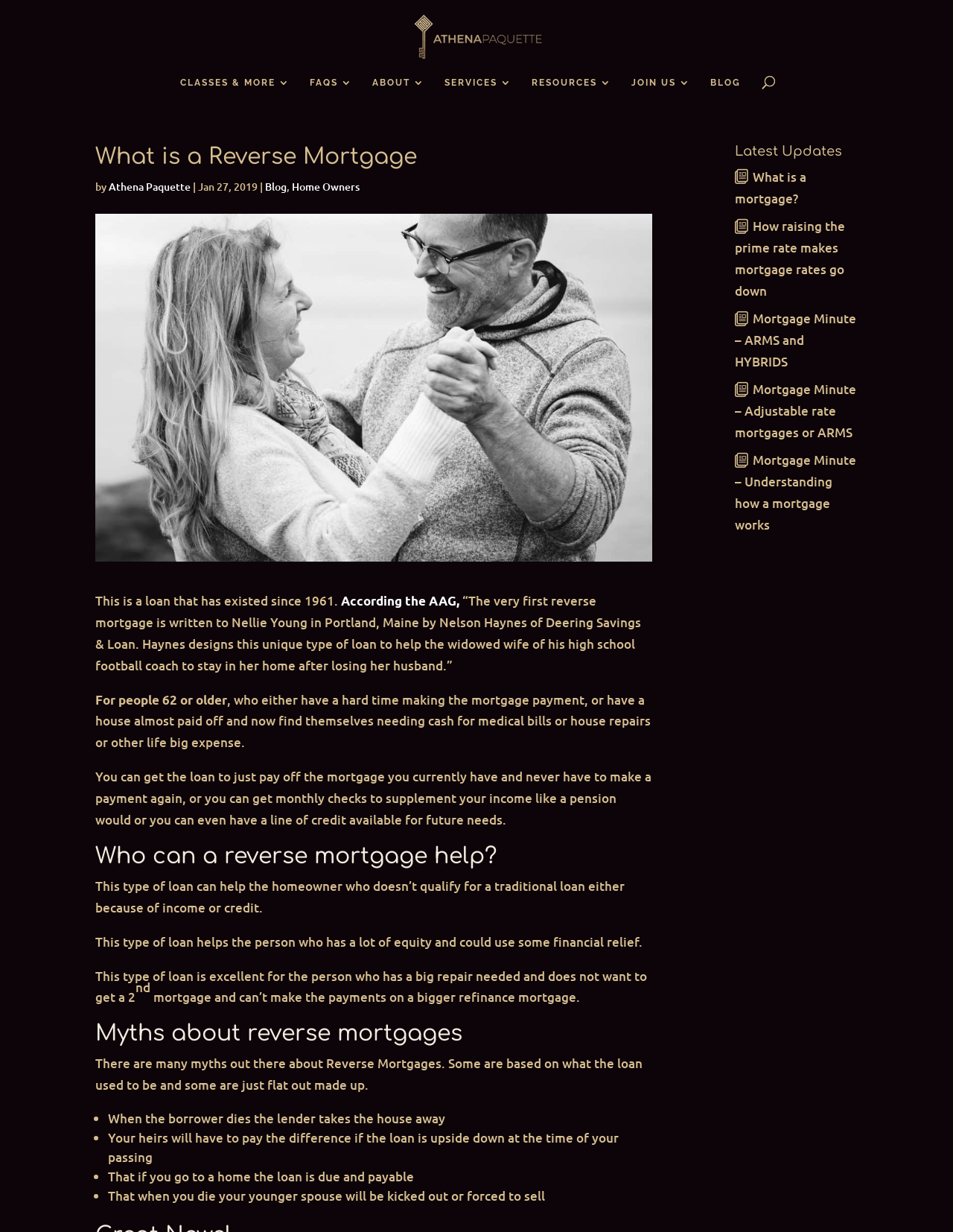Please identify the bounding box coordinates of the region to click in order to complete the task: "visit the Voucher Programs page". The coordinates must be four float numbers between 0 and 1, specified as [left, top, right, bottom].

None